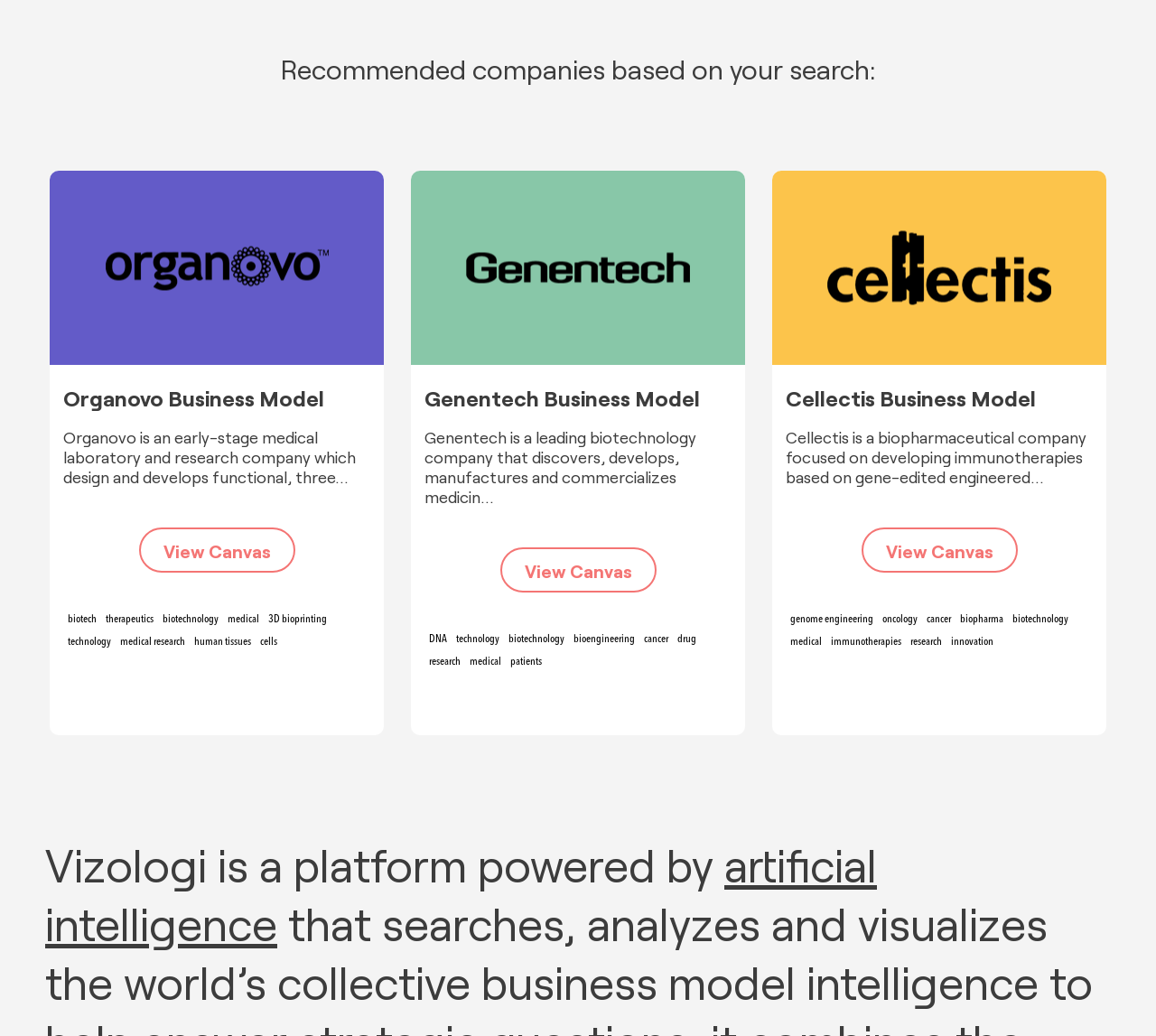Can you identify the bounding box coordinates of the clickable region needed to carry out this instruction: 'Click the 'HOME' link'? The coordinates should be four float numbers within the range of 0 to 1, stated as [left, top, right, bottom].

None